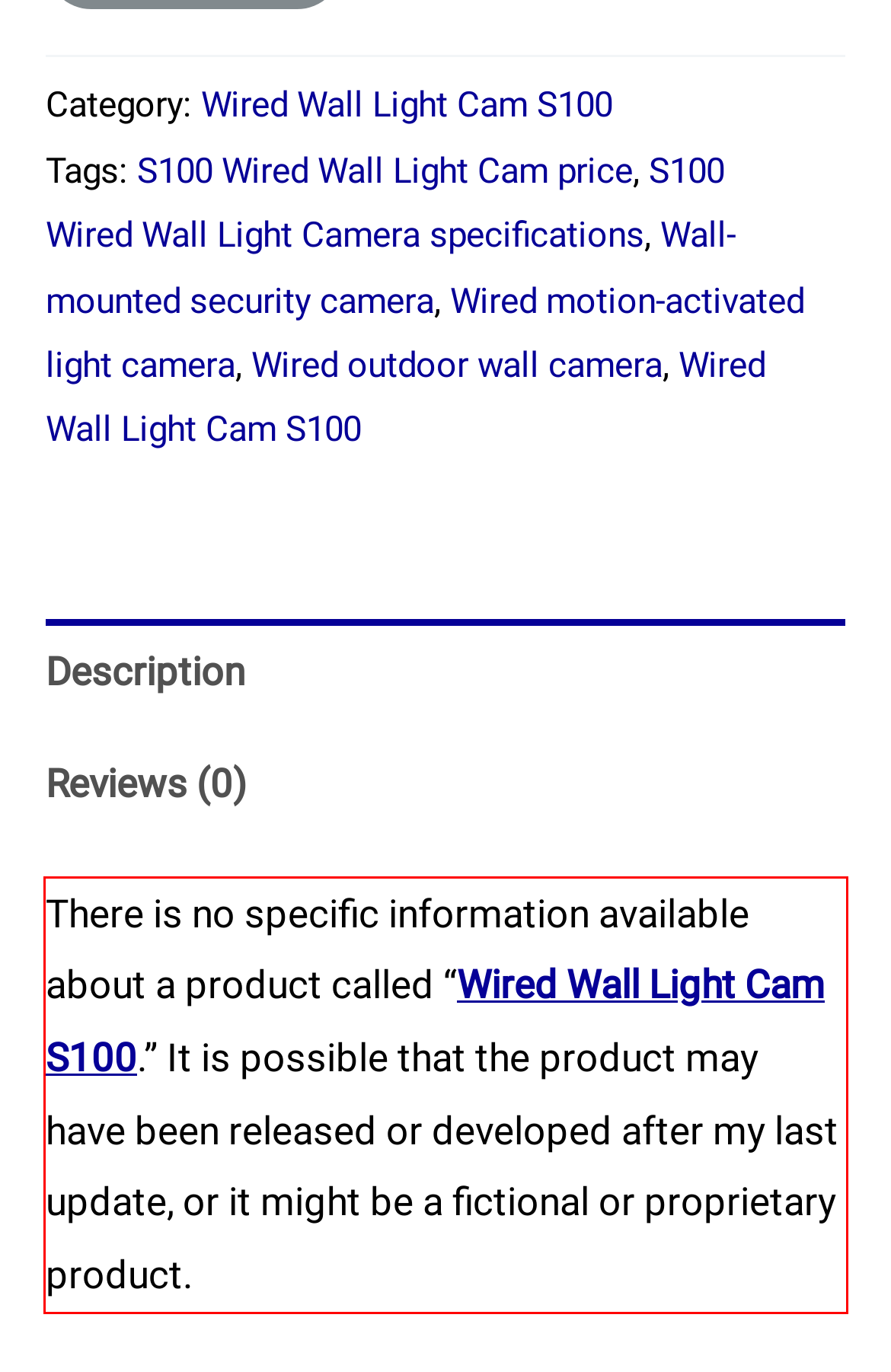Given a screenshot of a webpage, locate the red bounding box and extract the text it encloses.

There is no specific information available about a product called “Wired Wall Light Cam S100.” It is possible that the product may have been released or developed after my last update, or it might be a fictional or proprietary product.